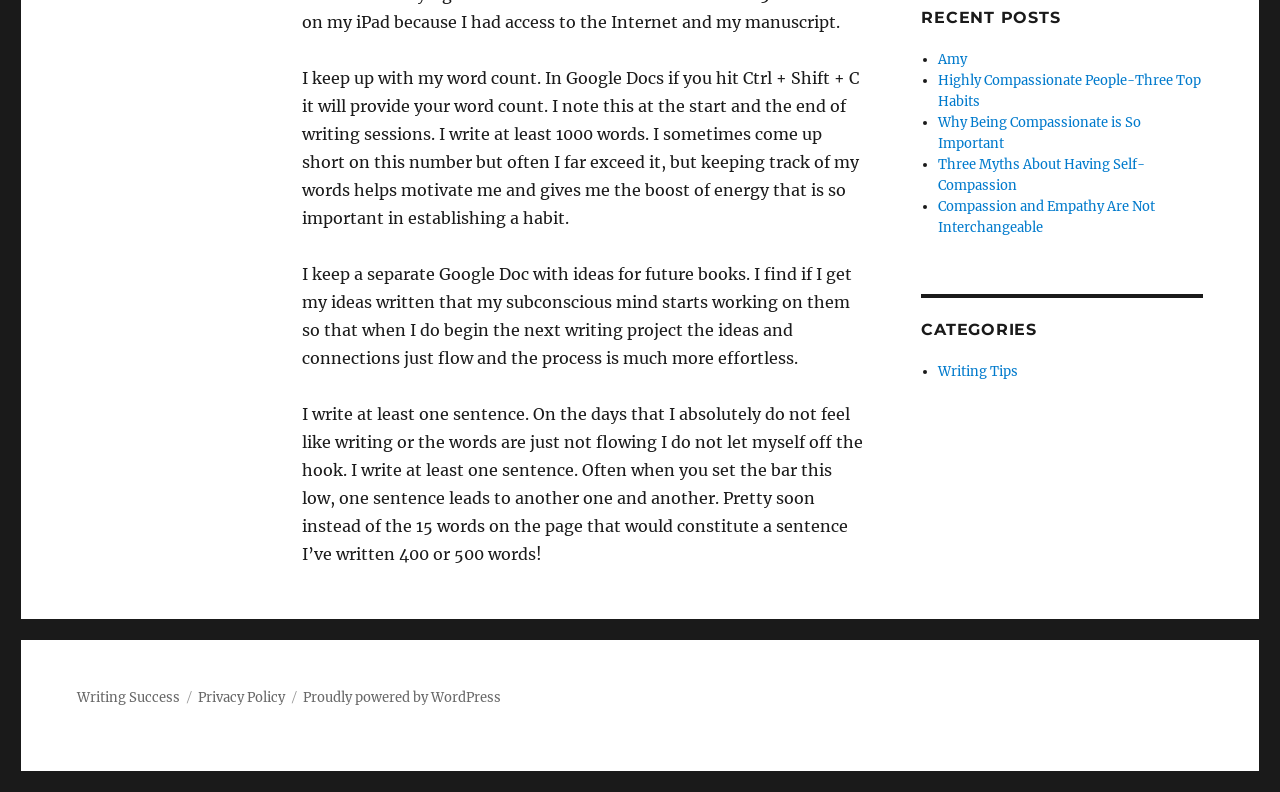Identify the coordinates of the bounding box for the element described below: "Proudly powered by WordPress". Return the coordinates as four float numbers between 0 and 1: [left, top, right, bottom].

[0.237, 0.87, 0.392, 0.891]